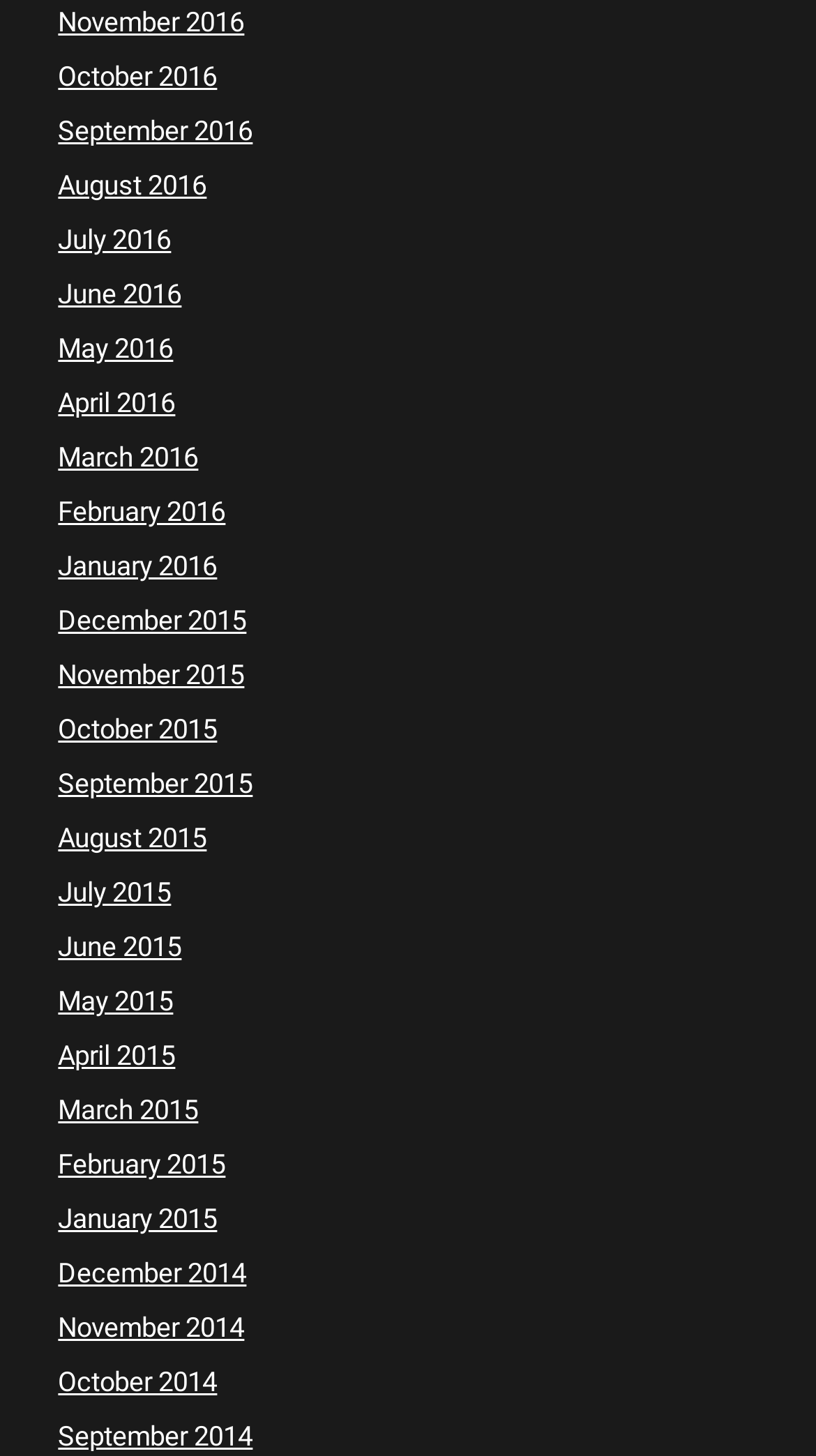What is the earliest month listed?
Using the image, give a concise answer in the form of a single word or short phrase.

January 2014